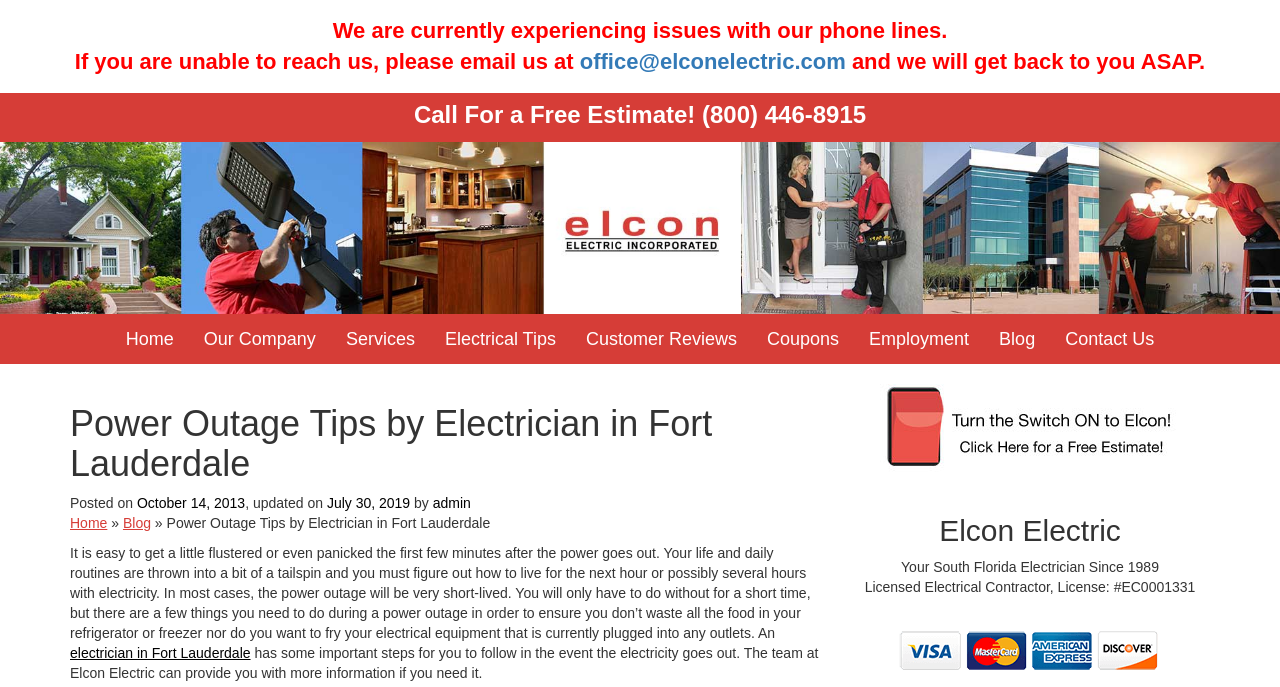Extract the top-level heading from the webpage and provide its text.

Power Outage Tips by Electrician in Fort Lauderdale